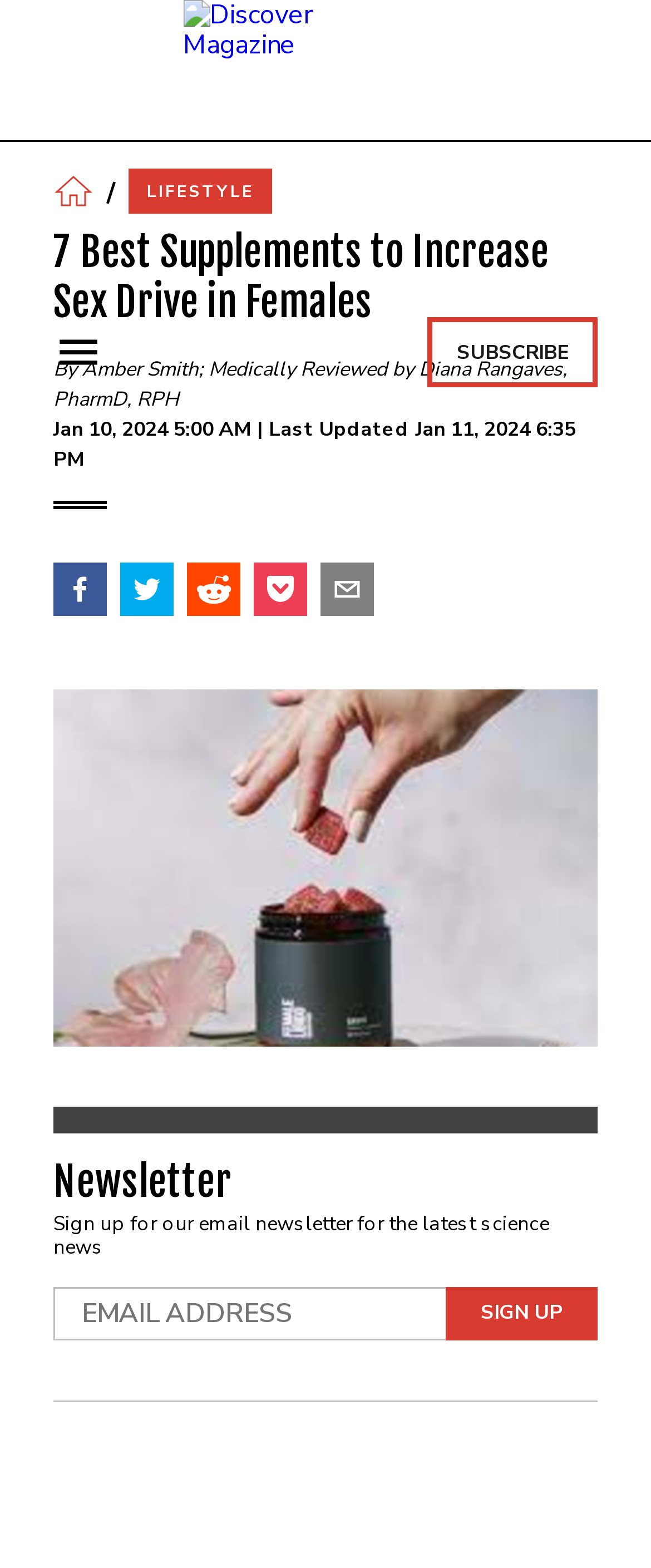Who is the medically reviewed by?
Please give a detailed answer to the question using the information shown in the image.

I found the answer by looking at the author information section, where it says 'Medically Reviewed by' followed by the name 'Diana Rangaves, PharmD, RPH'.